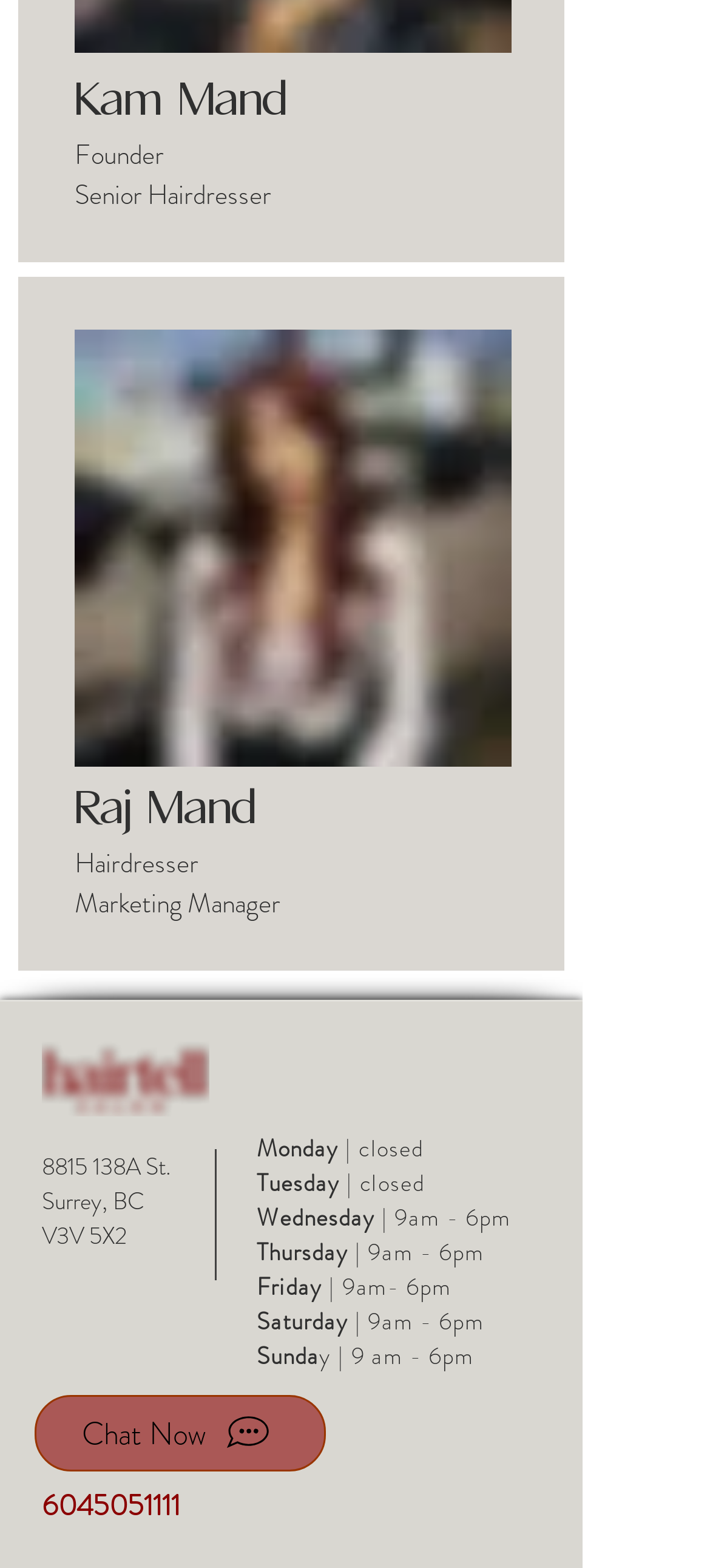What is the name of the founder of the salon?
Kindly offer a detailed explanation using the data available in the image.

The webpage has a heading element with the text 'Kam Mand' and another heading element with the text 'Founder Senior Hairdresser' right below it, indicating that Kam Mand is the founder of the salon.